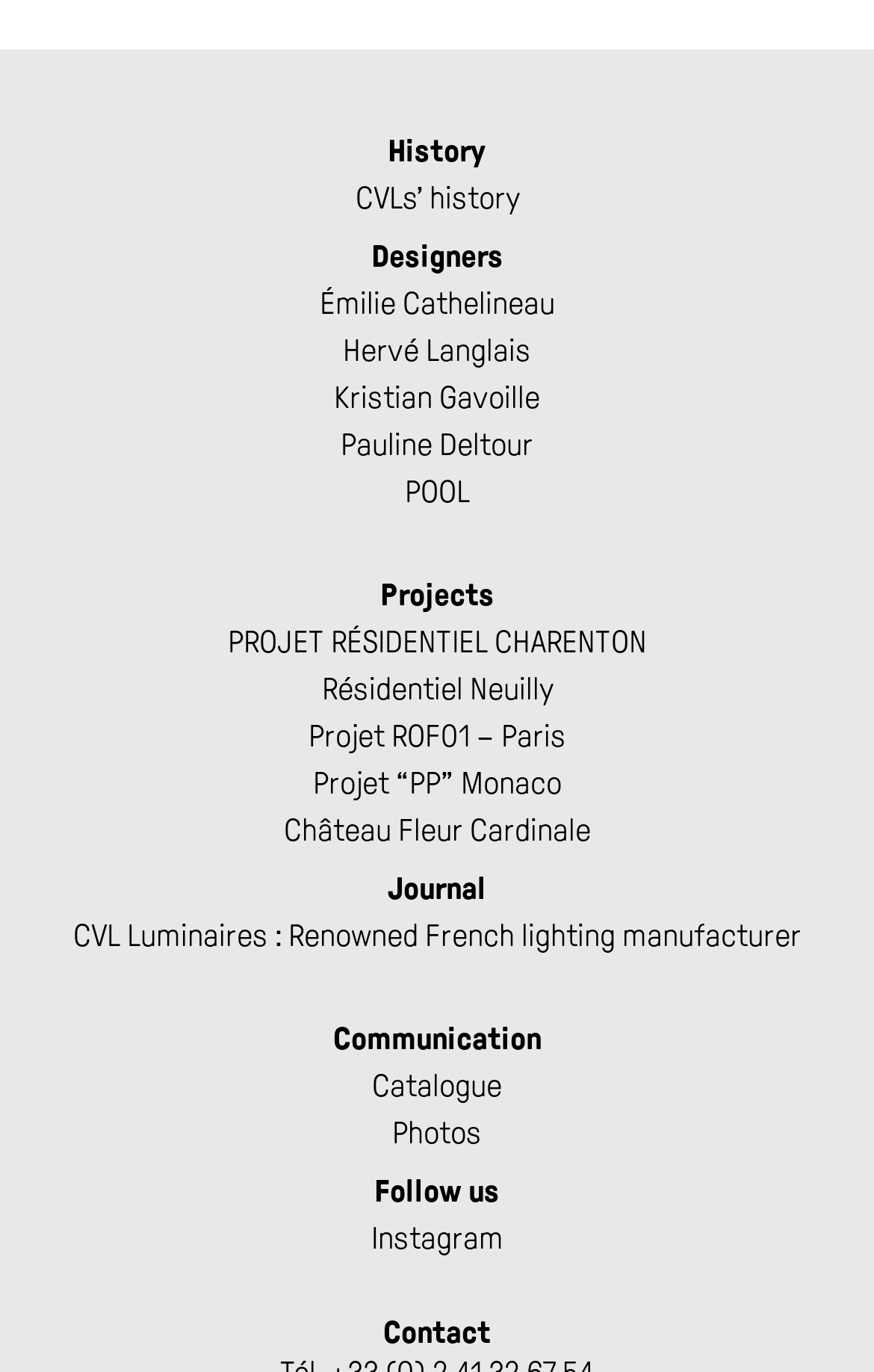Locate the bounding box coordinates of the clickable area to execute the instruction: "Explore residential projects". Provide the coordinates as four float numbers between 0 and 1, represented as [left, top, right, bottom].

[0.26, 0.452, 0.74, 0.486]